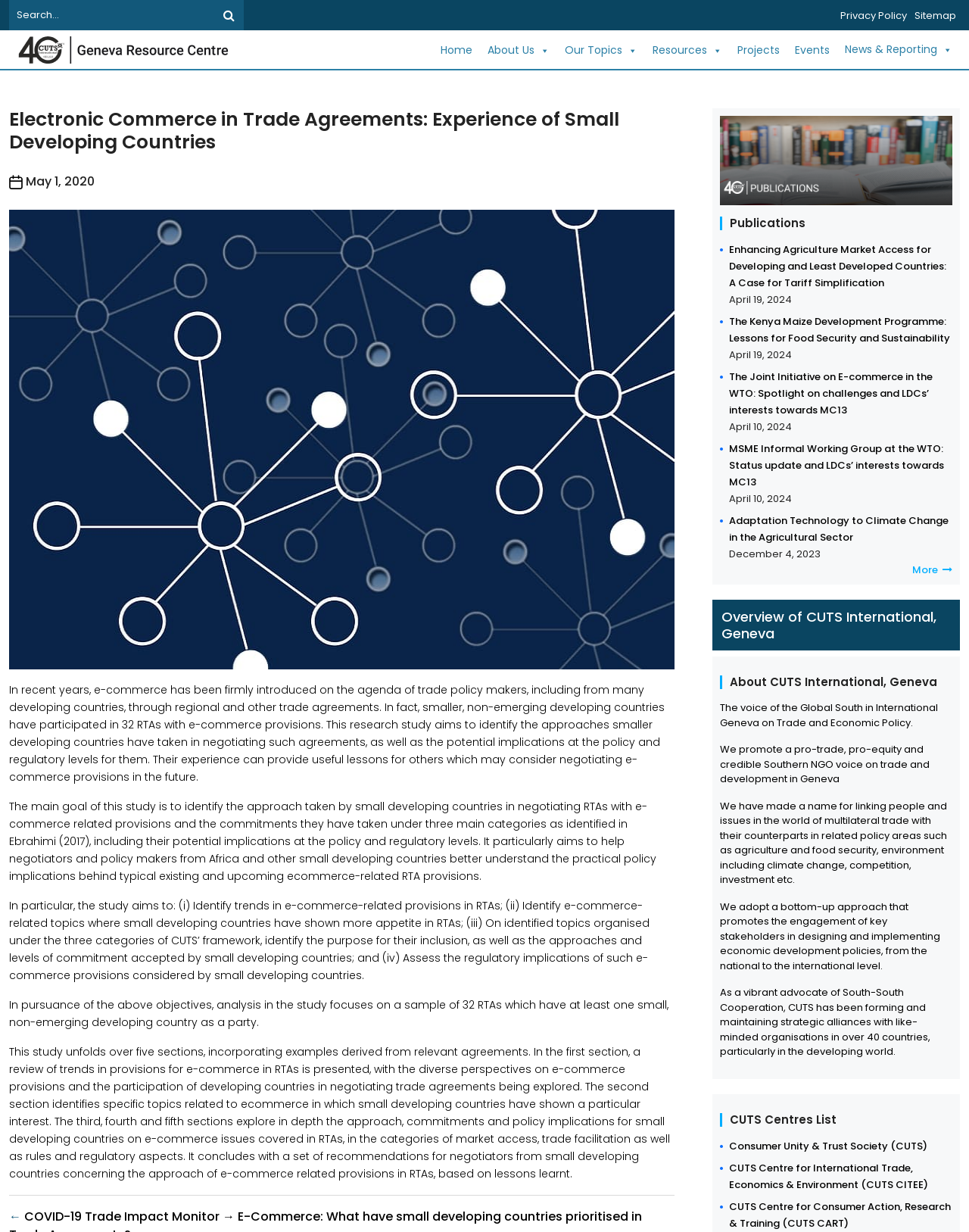What is the main topic of this webpage?
Give a comprehensive and detailed explanation for the question.

The main topic of this webpage is Electronic Commerce in Trade Agreements, which can be inferred from the heading 'Electronic Commerce in Trade Agreements: Experience of Small Developing Countries' on the webpage.